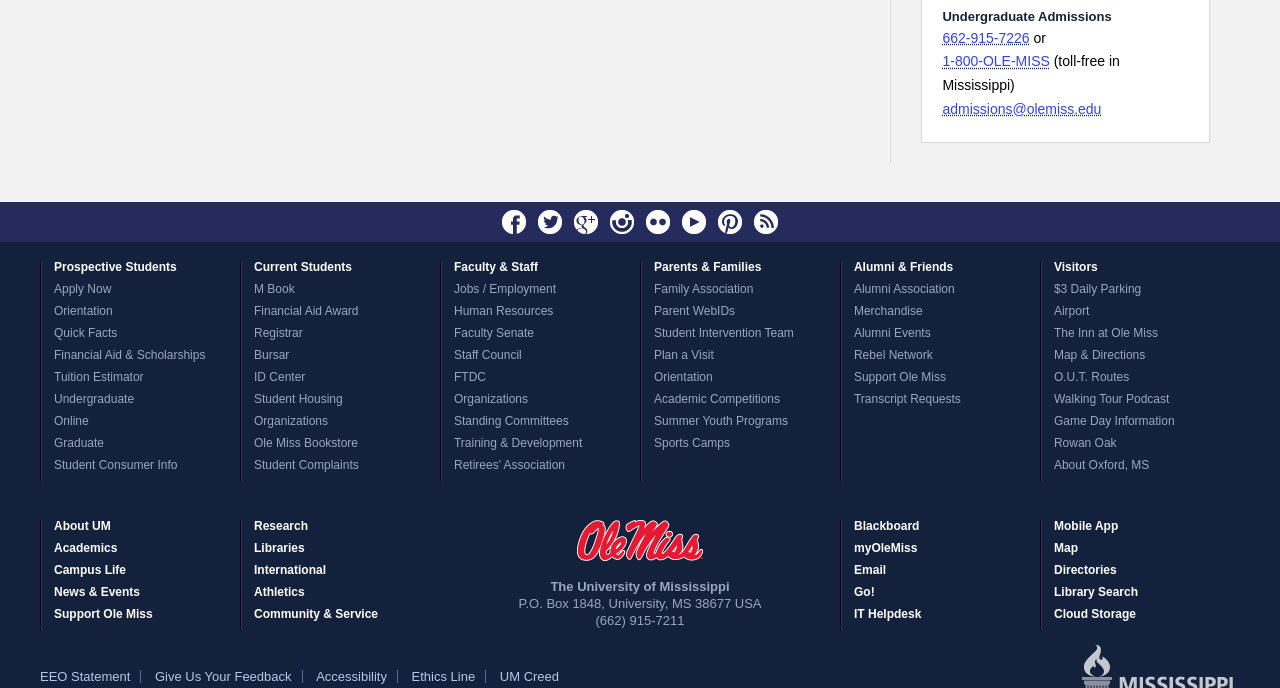Identify the bounding box coordinates of the clickable section necessary to follow the following instruction: "Contact admissions via 'admissions@olemiss.edu'". The coordinates should be presented as four float numbers from 0 to 1, i.e., [left, top, right, bottom].

[0.736, 0.147, 0.86, 0.17]